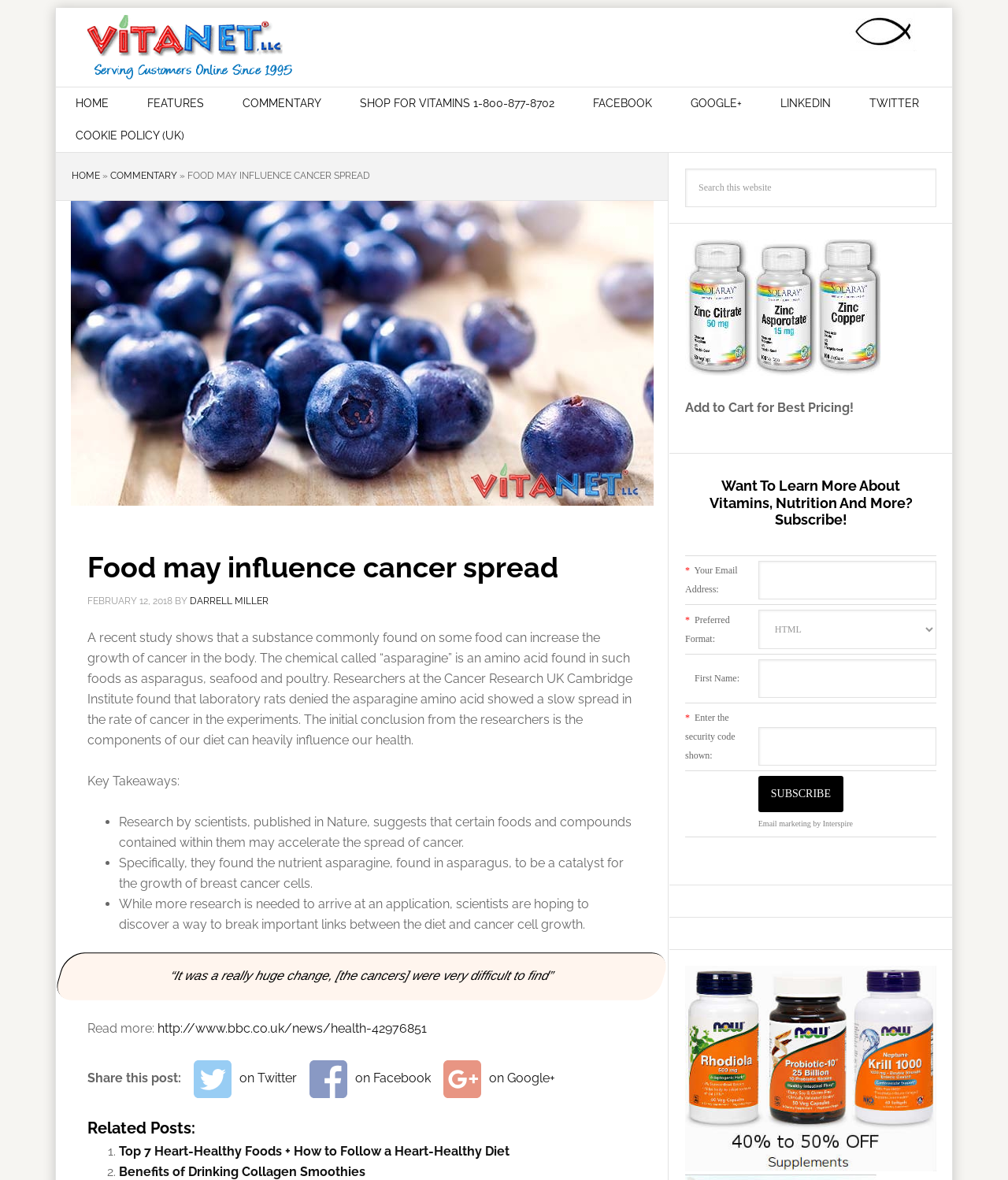Give a short answer using one word or phrase for the question:
What is the topic of the article on this webpage?

cancer and diet